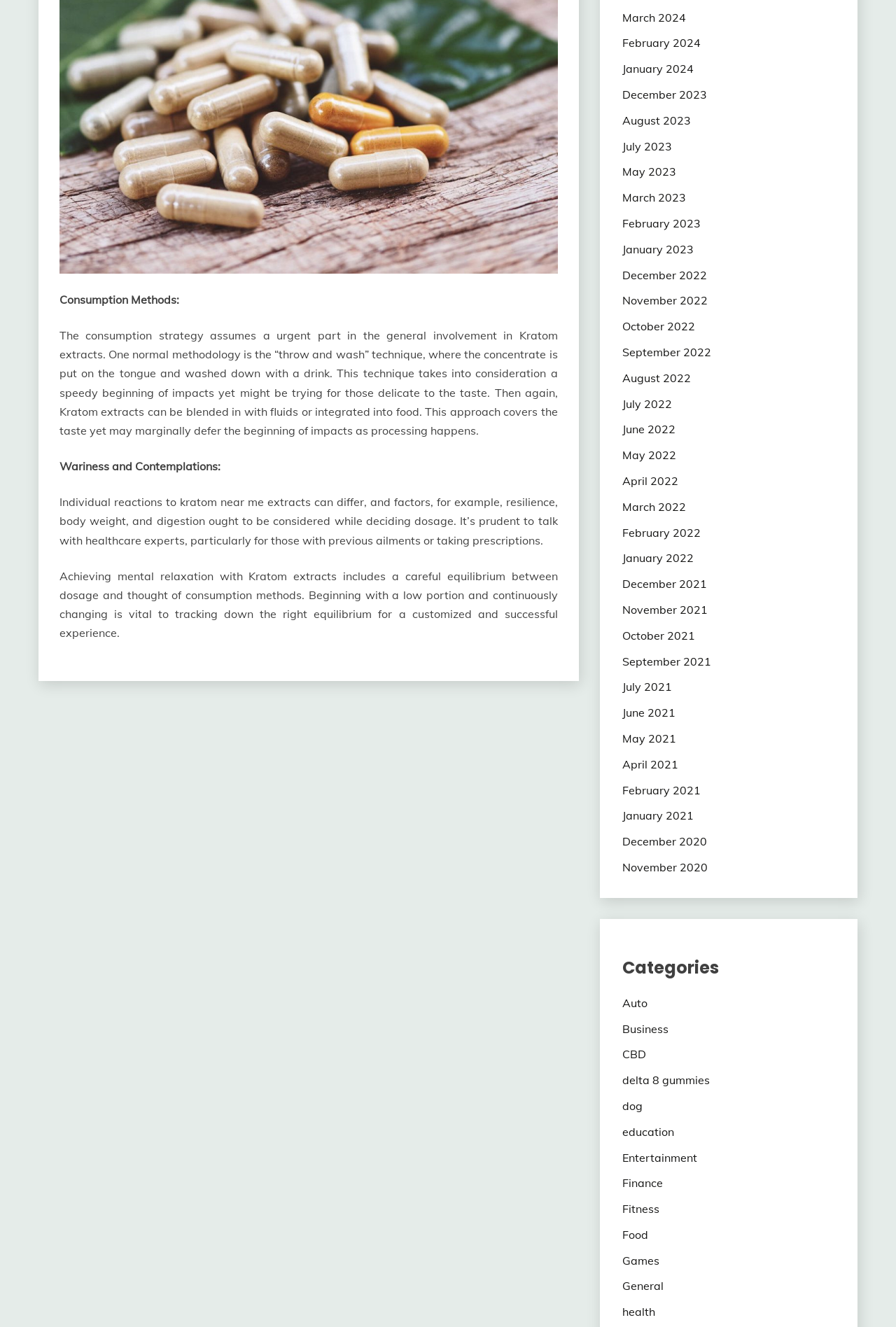Examine the image carefully and respond to the question with a detailed answer: 
What is the consumption strategy mentioned in the text?

The consumption strategy mentioned in the text is the 'throw and wash' technique, where the concentrate is put on the tongue and washed down with a drink. This technique allows for a quick start of effects but may be trying for those sensitive to the taste.